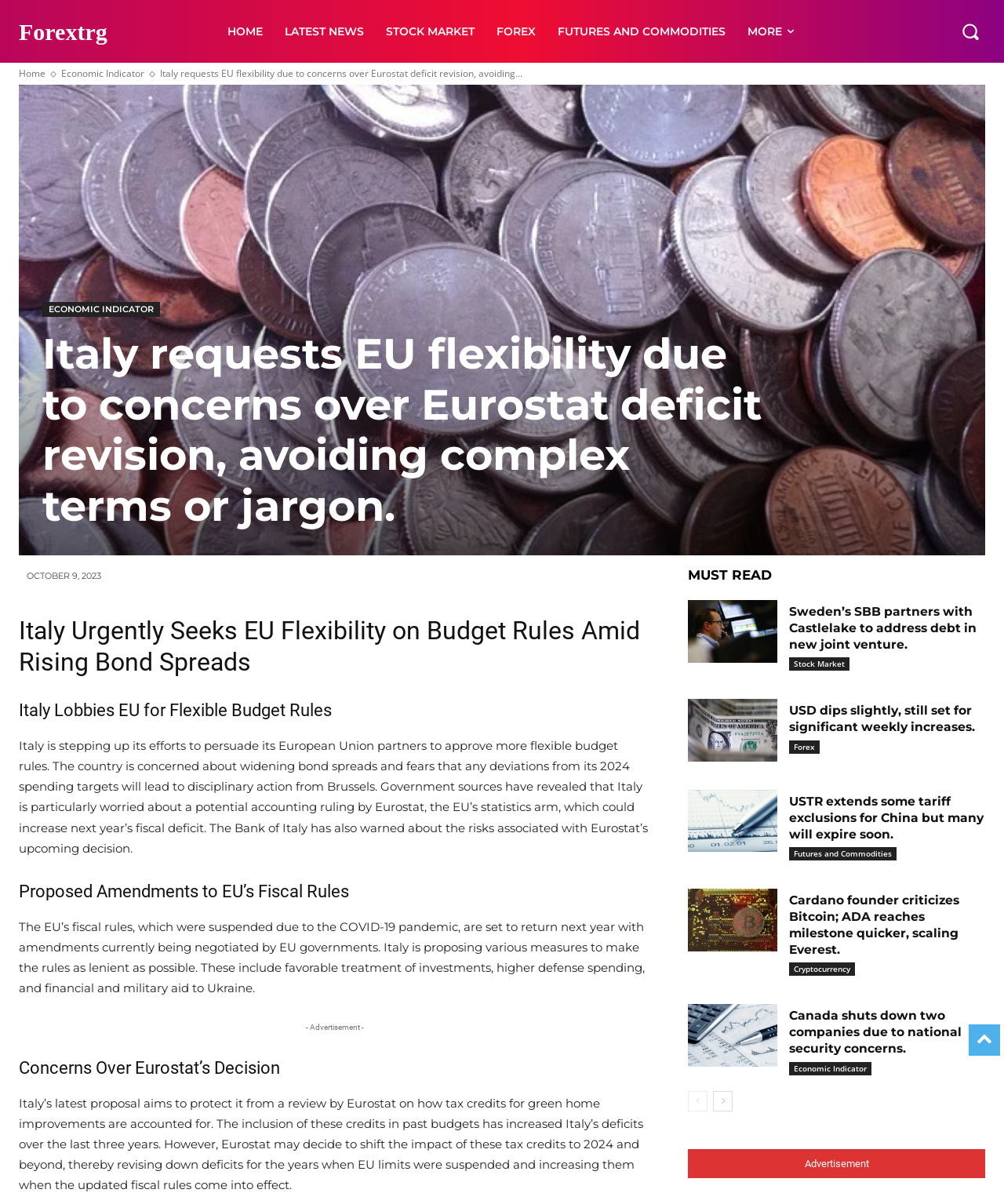Please reply with a single word or brief phrase to the question: 
What is the main concern of Italy regarding Eurostat's decision?

Revision of deficit